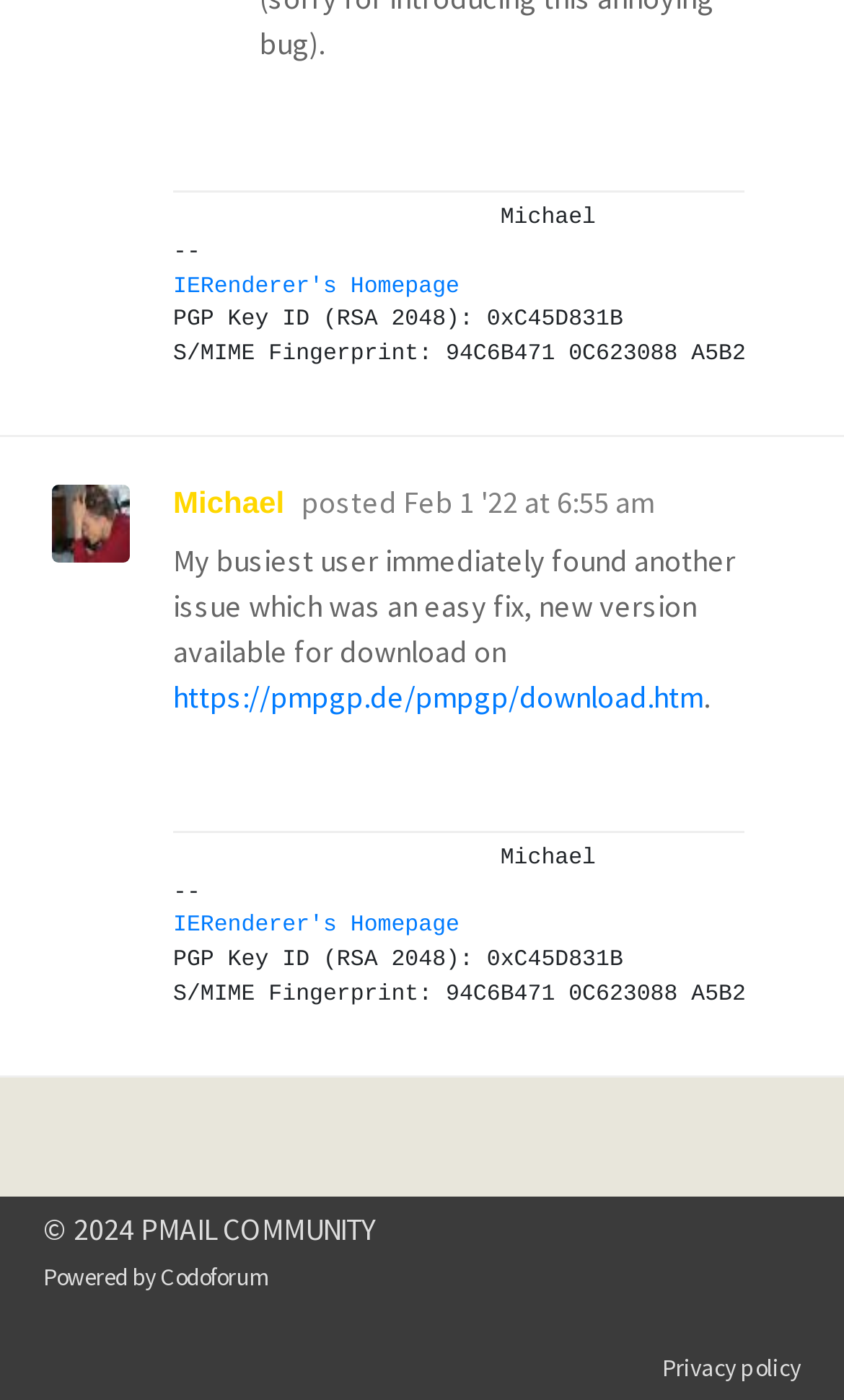Please answer the following question using a single word or phrase: 
What is the URL for the privacy policy?

Not provided